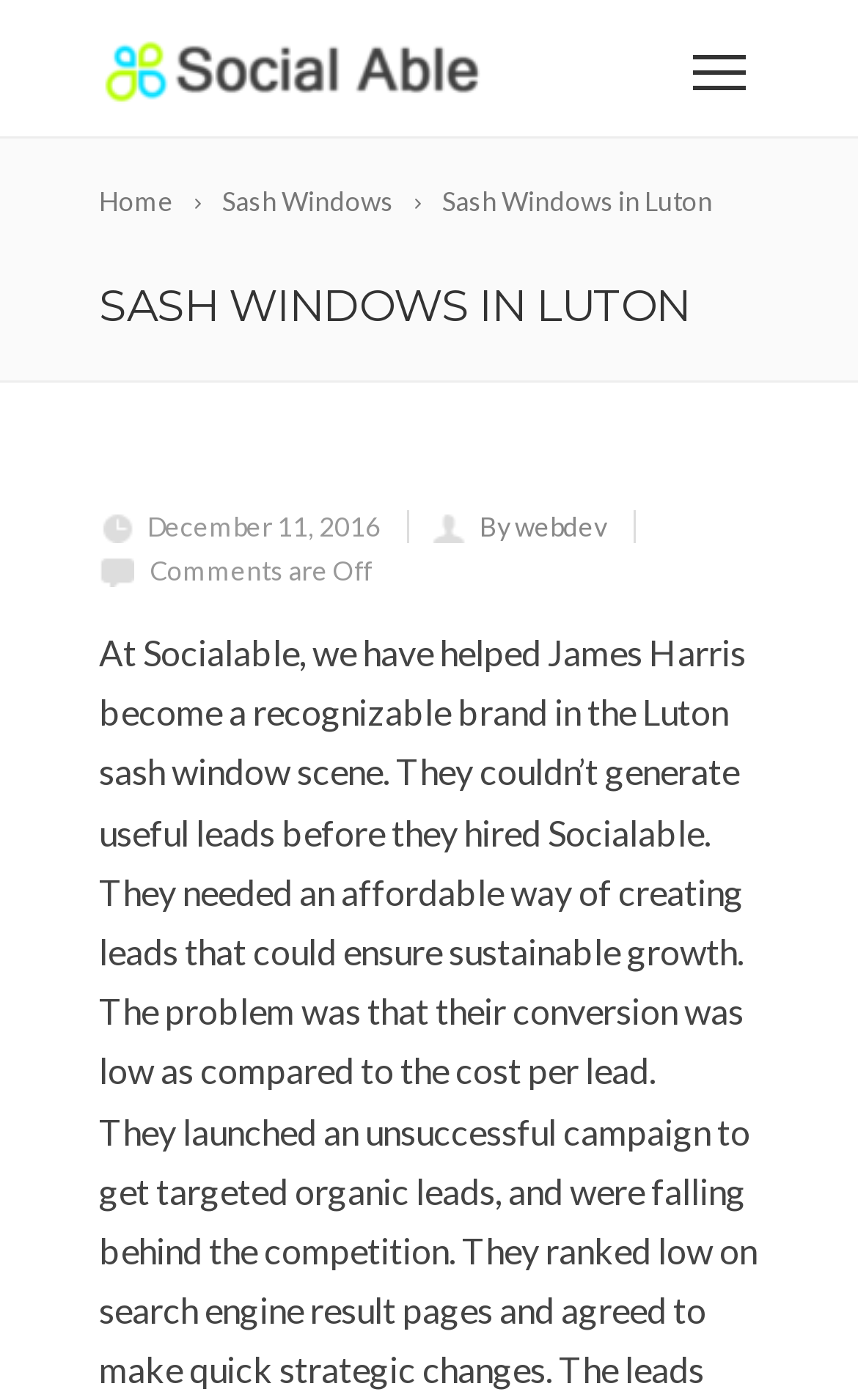Please find the bounding box coordinates in the format (top-left x, top-left y, bottom-right x, bottom-right y) for the given element description. Ensure the coordinates are floating point numbers between 0 and 1. Description: Sash Windows in Luton

[0.515, 0.129, 0.846, 0.16]